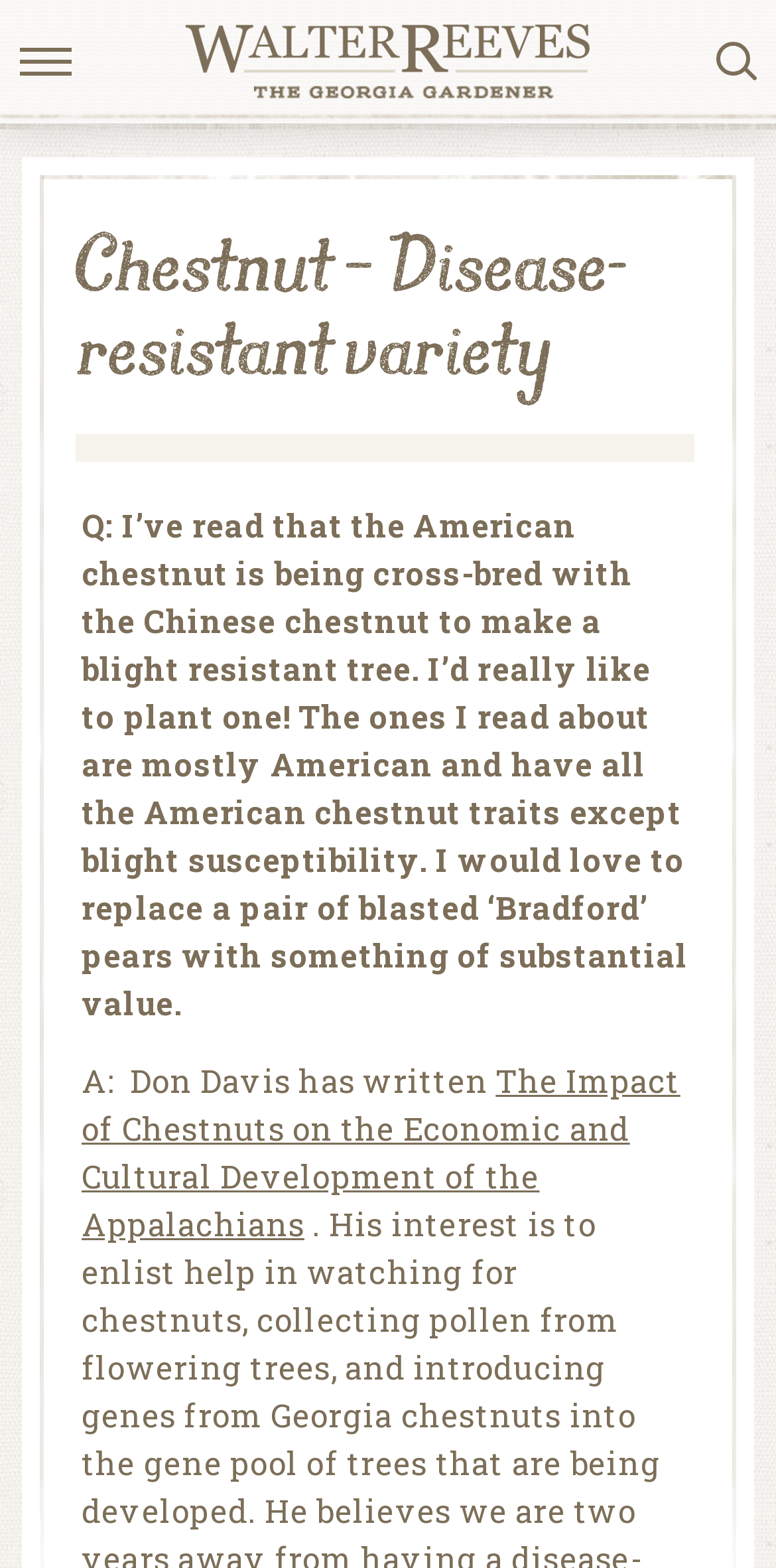Generate a comprehensive description of the contents of the webpage.

The webpage is about disease-resistant chestnut trees, specifically discussing the cross-breeding of American and Chinese chestnuts to create a blight-resistant variety. 

At the top of the page, there are three links, with the first one located near the top-left corner, the second one in the middle, and the third one near the top-right corner. 

Below these links, there is a heading that reads "Chestnut – Disease-resistant variety", which is centered near the top of the page. 

Underneath the heading, there is a block of text that asks a question about planting a disease-resistant chestnut tree, mentioning the desire to replace two 'Bradford' pears with a more valuable tree. 

Following this question, there is a response from Don Davis, which is introduced by the text "A: ". This response is located below the question and is slightly indented. 

The response is followed by a link to an article titled "The Impact of Chestnuts on the Economic and Cultural Development of the Appalachians", which is positioned below the response and is slightly indented as well.